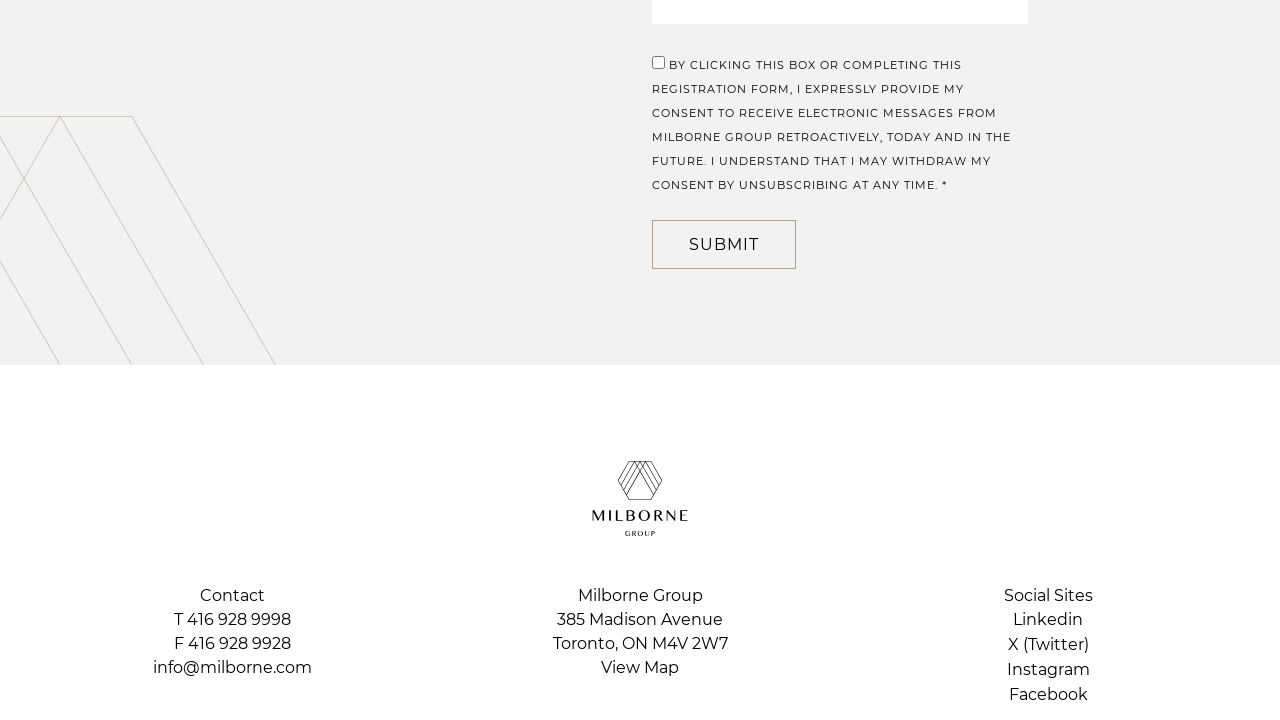Determine the bounding box of the UI element mentioned here: "Facebook". The coordinates must be in the format [left, top, right, bottom] with values ranging from 0 to 1.

[0.788, 0.948, 0.85, 0.983]